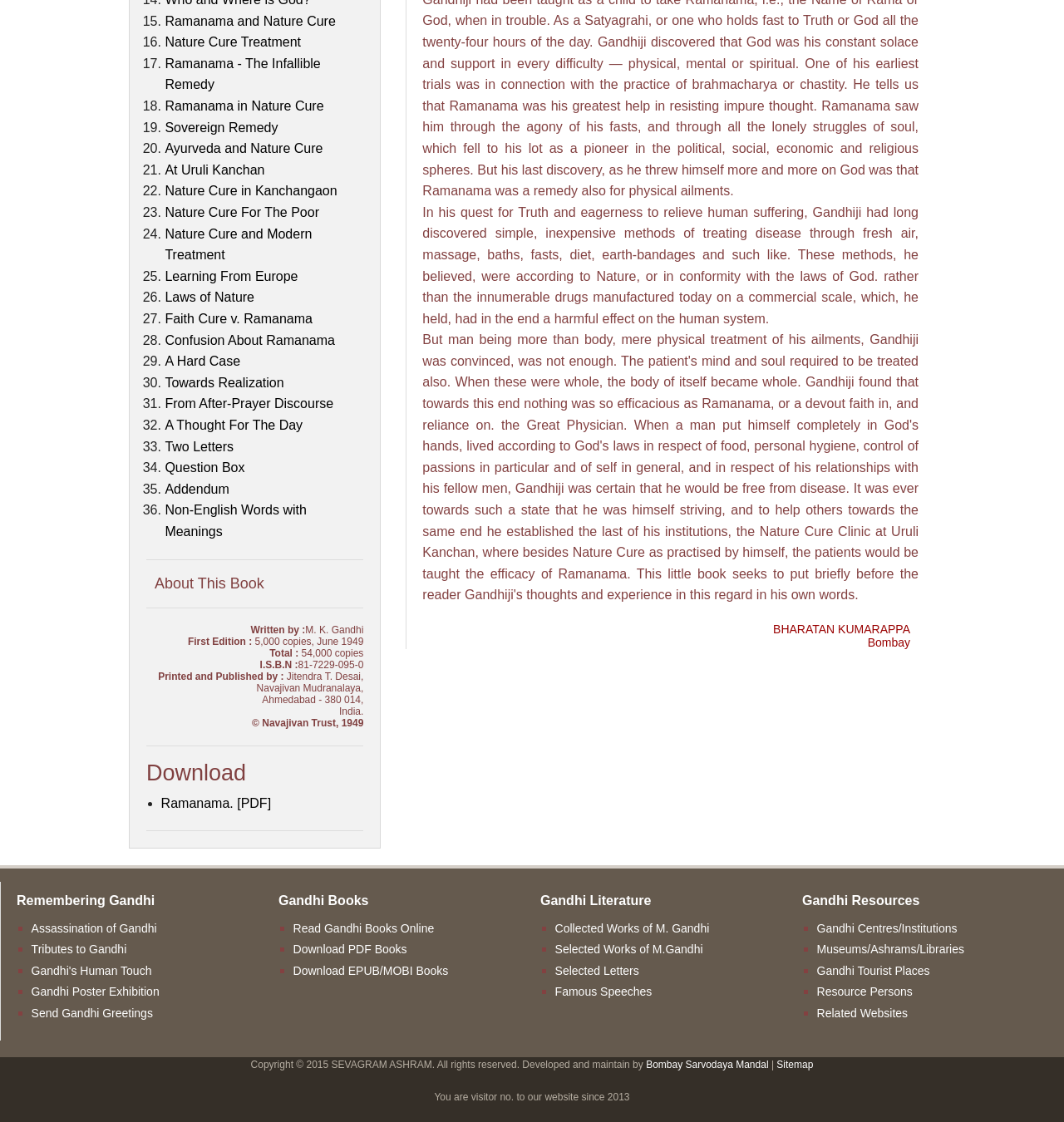Please find and report the bounding box coordinates of the element to click in order to perform the following action: "Download the PDF file". The coordinates should be expressed as four float numbers between 0 and 1, in the format [left, top, right, bottom].

[0.151, 0.709, 0.255, 0.722]